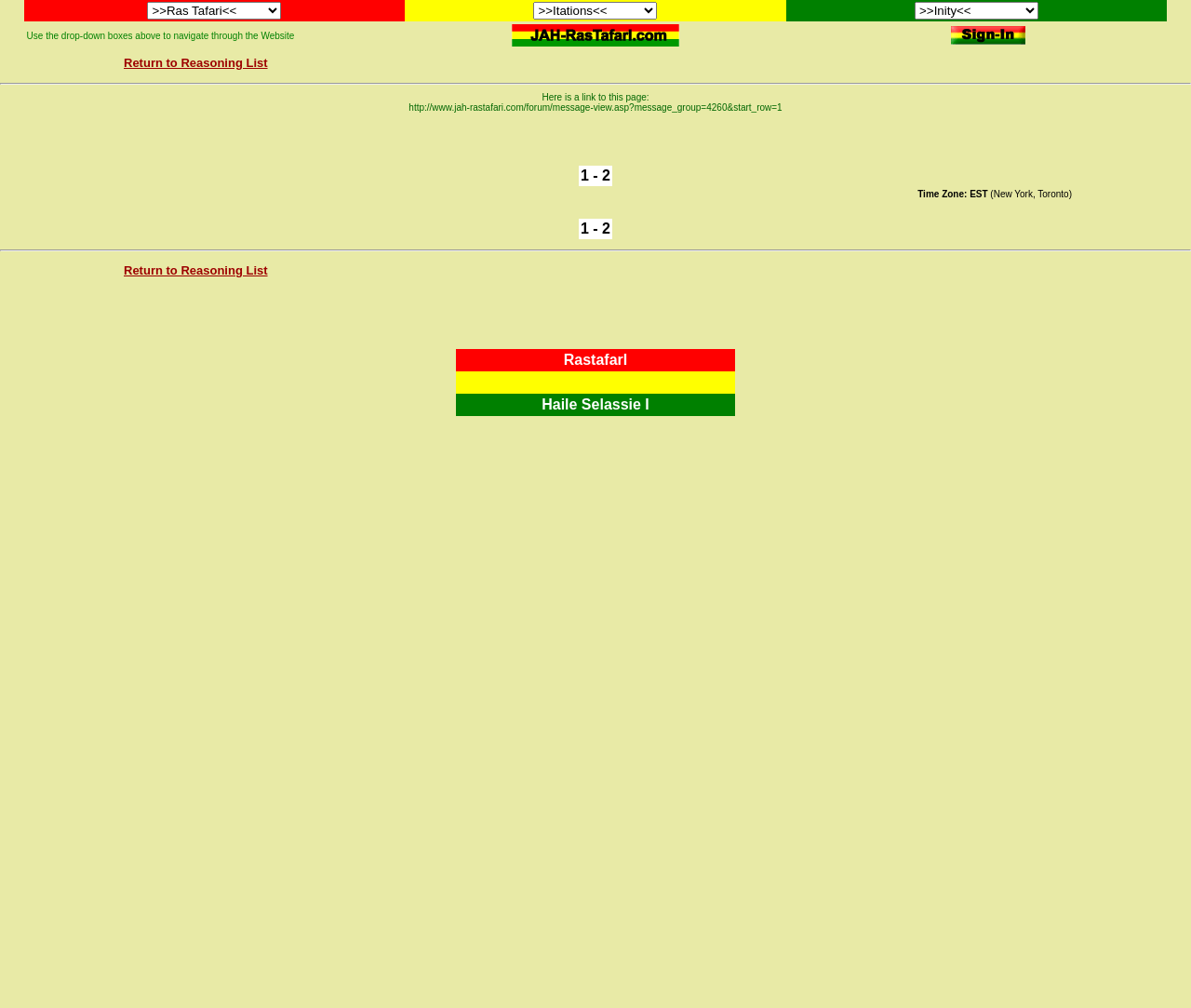Please determine the bounding box of the UI element that matches this description: name="signinbtn". The coordinates should be given as (top-left x, top-left y, bottom-right x, bottom-right y), with all values between 0 and 1.

[0.799, 0.036, 0.861, 0.046]